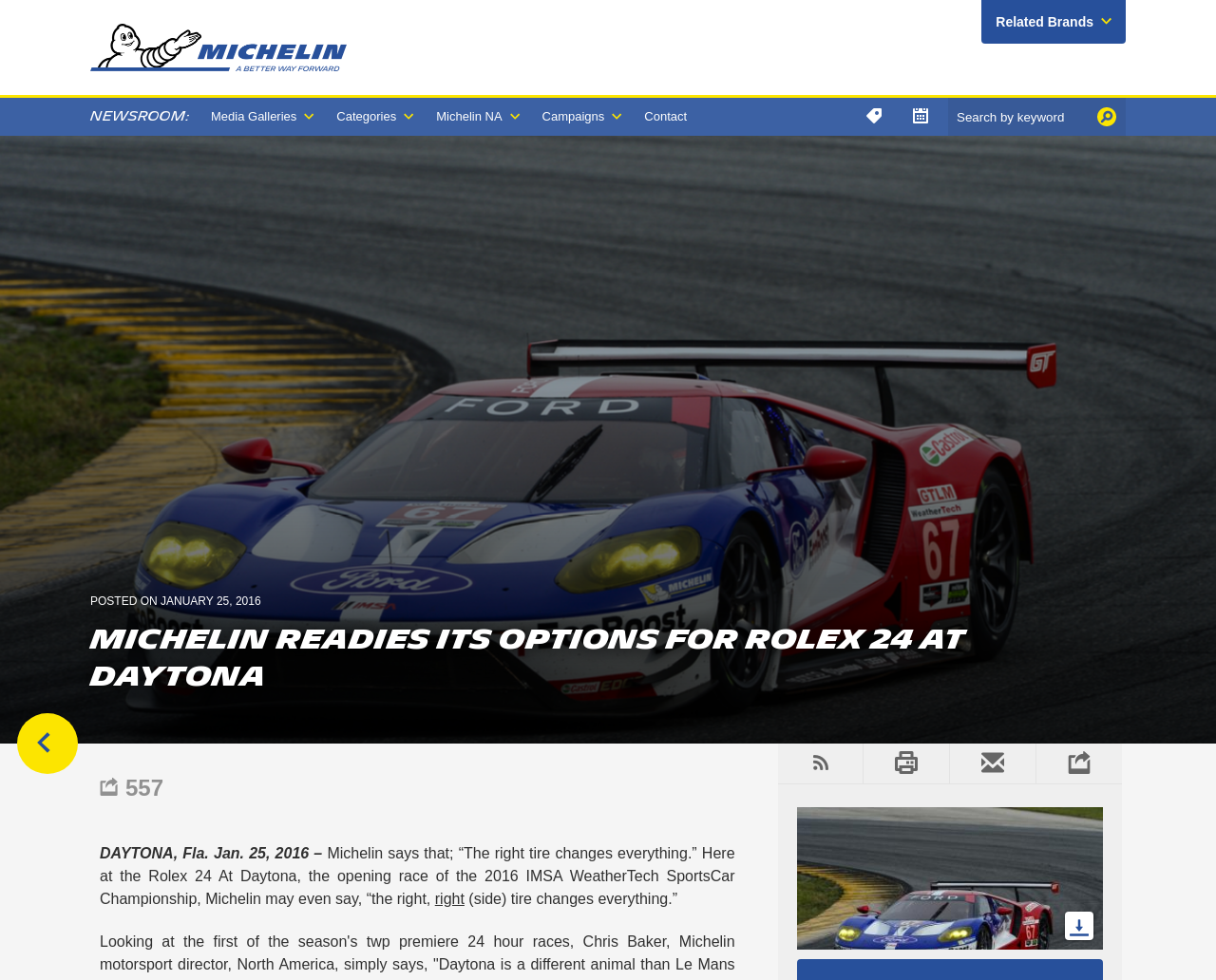Please answer the following question using a single word or phrase: 
How many links are there in the 'NEWSROOM' section?

5